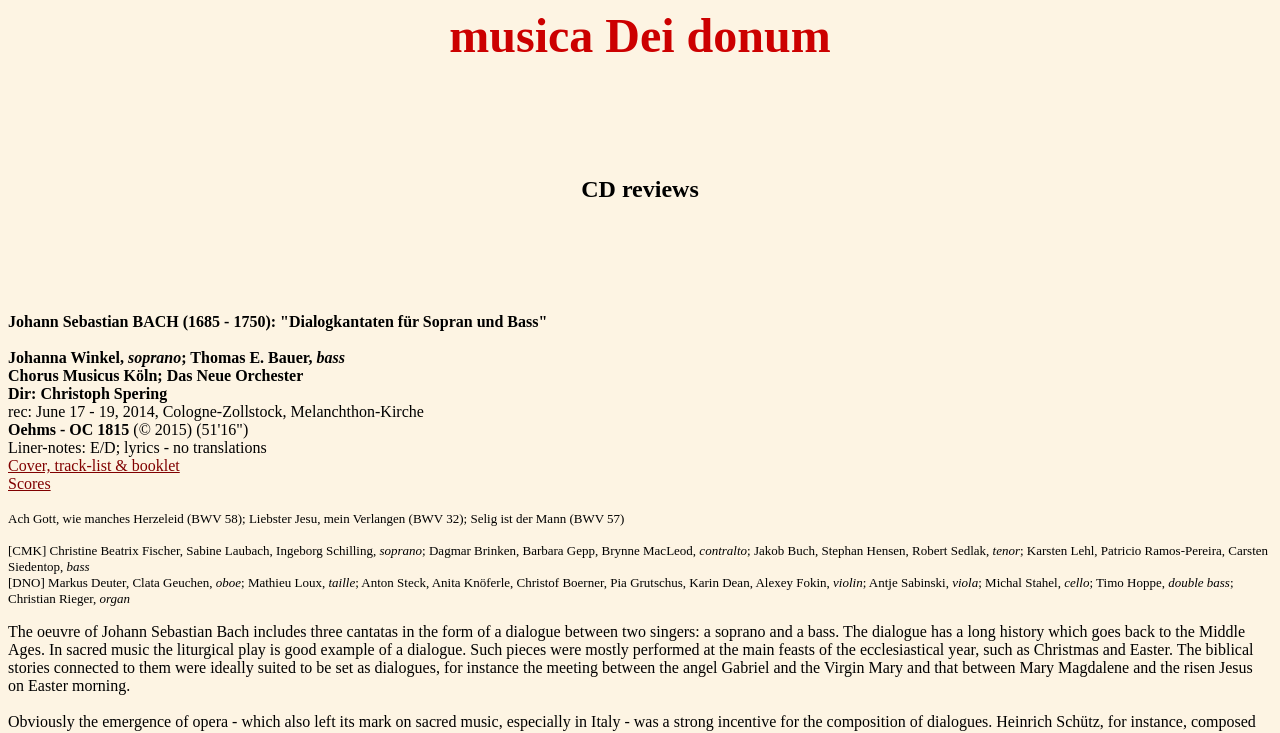Determine the bounding box coordinates (top-left x, top-left y, bottom-right x, bottom-right y) of the UI element described in the following text: Cover, track-list & booklet

[0.006, 0.624, 0.14, 0.647]